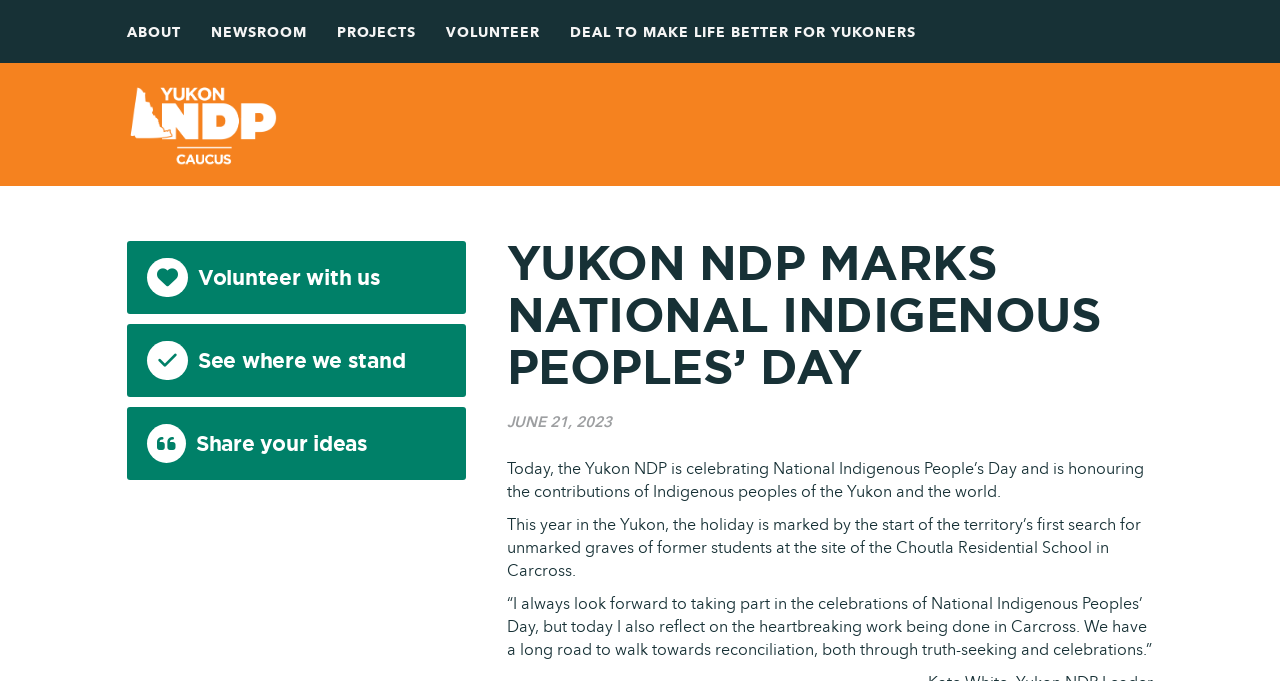Can you give a detailed response to the following question using the information from the image? What is the Yukon NDP celebrating?

Based on the webpage content, specifically the StaticText element with the text 'Today, the Yukon NDP is celebrating National Indigenous People’s Day and is honouring the contributions of Indigenous peoples of the Yukon and the world.', it is clear that the Yukon NDP is celebrating National Indigenous People’s Day.